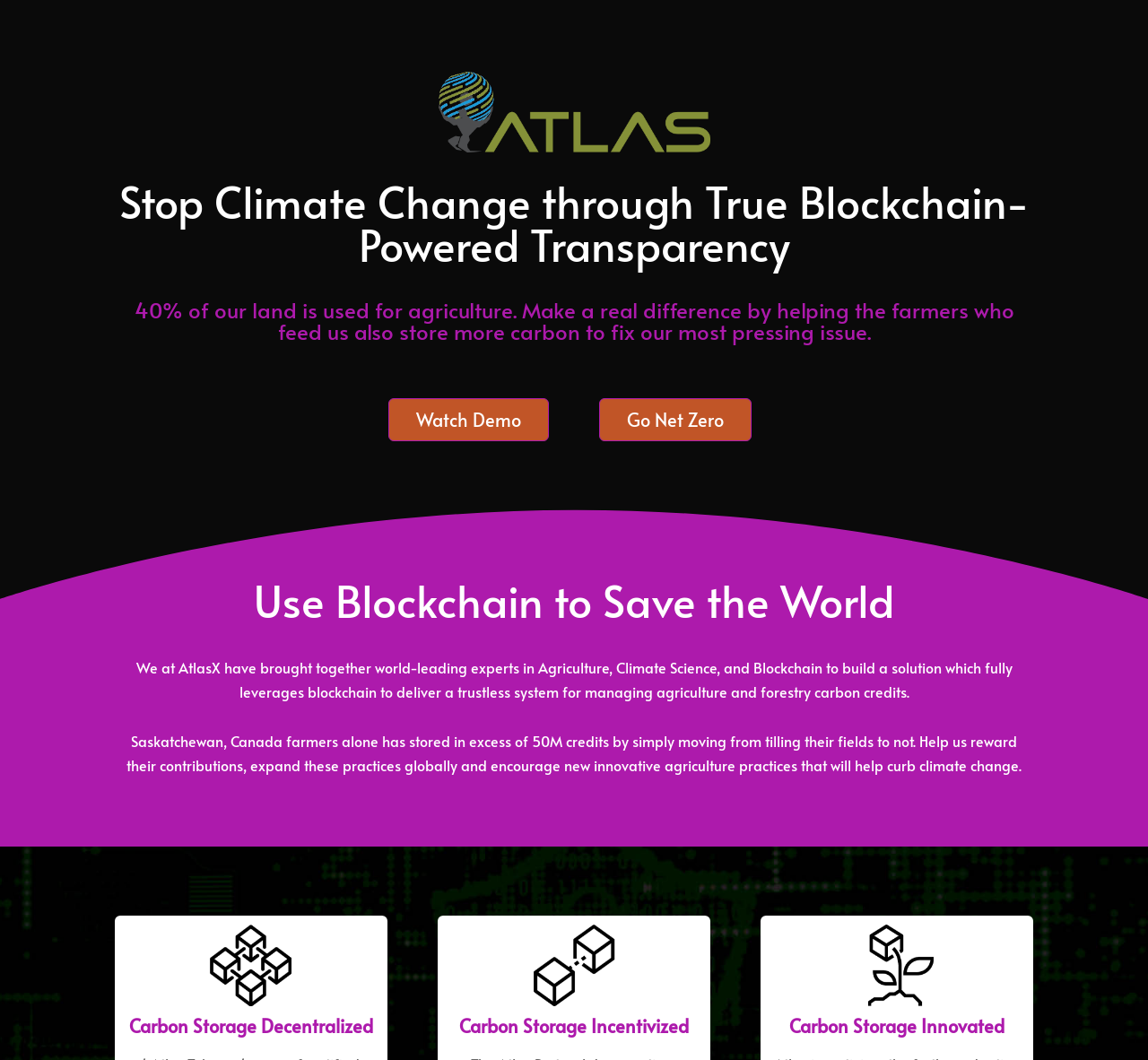Identify the bounding box for the element characterized by the following description: "Watch Demo".

[0.338, 0.375, 0.478, 0.416]